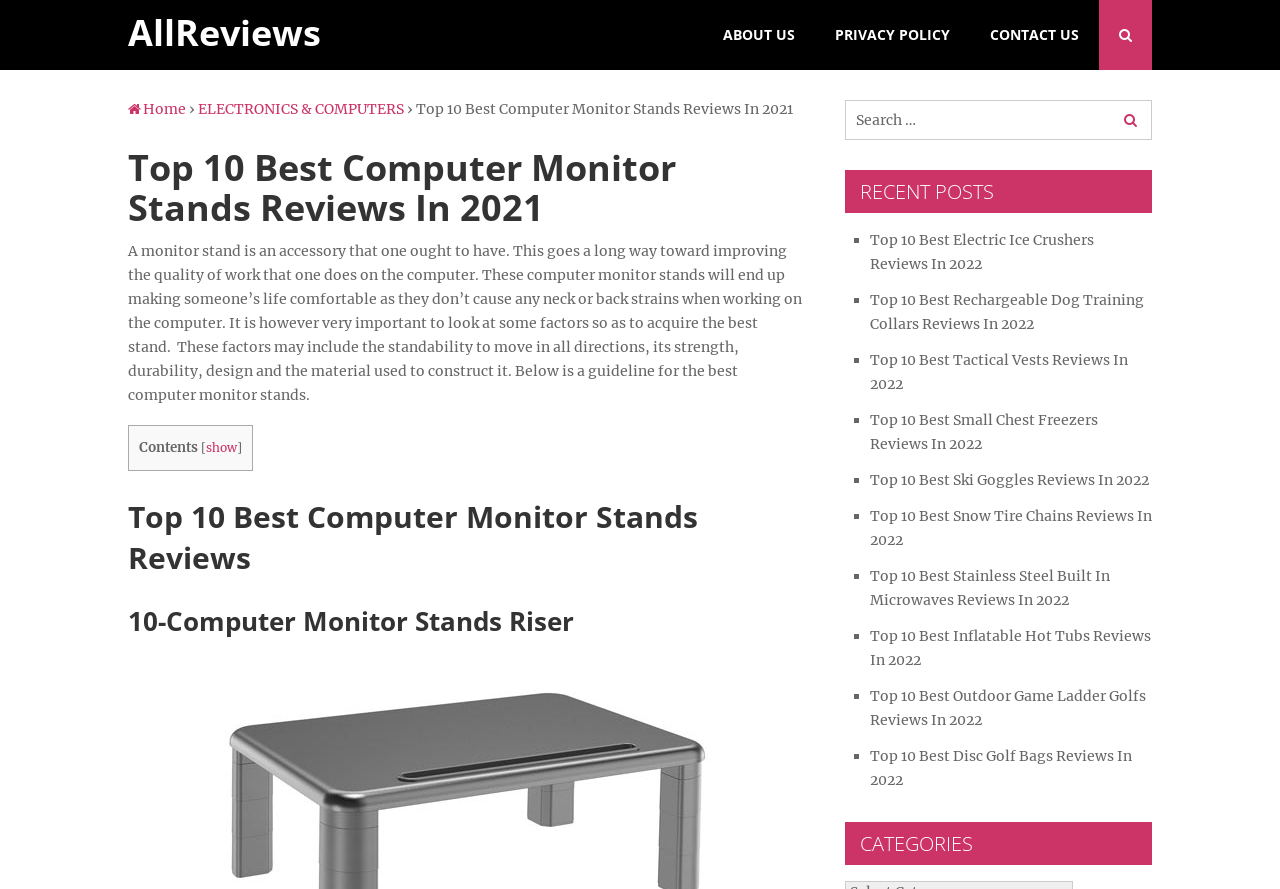Please identify the bounding box coordinates of the element's region that I should click in order to complete the following instruction: "Show contents". The bounding box coordinates consist of four float numbers between 0 and 1, i.e., [left, top, right, bottom].

[0.161, 0.495, 0.185, 0.512]